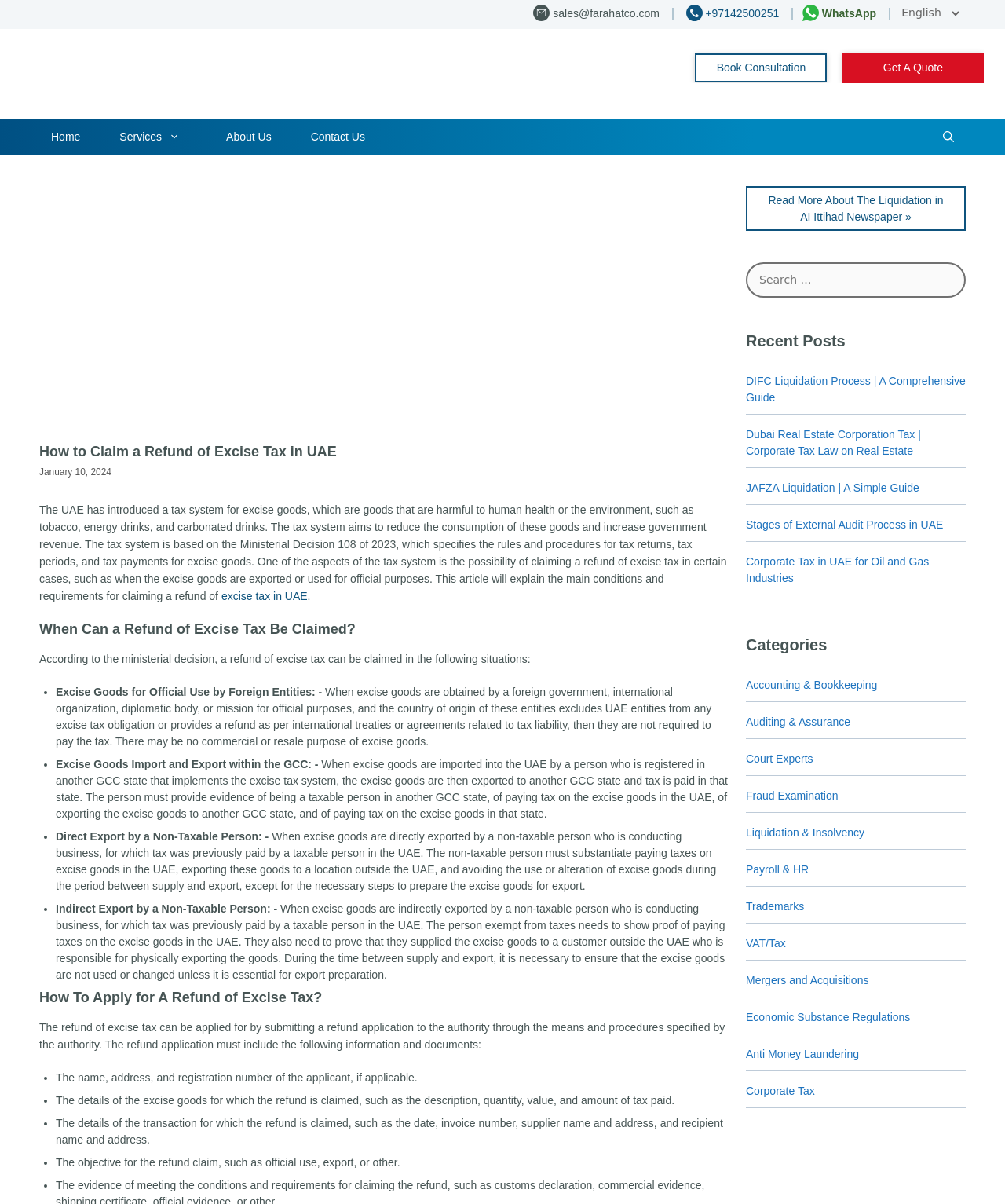Provide a single word or phrase answer to the question: 
What is the phone number on the top right?

+97142500251